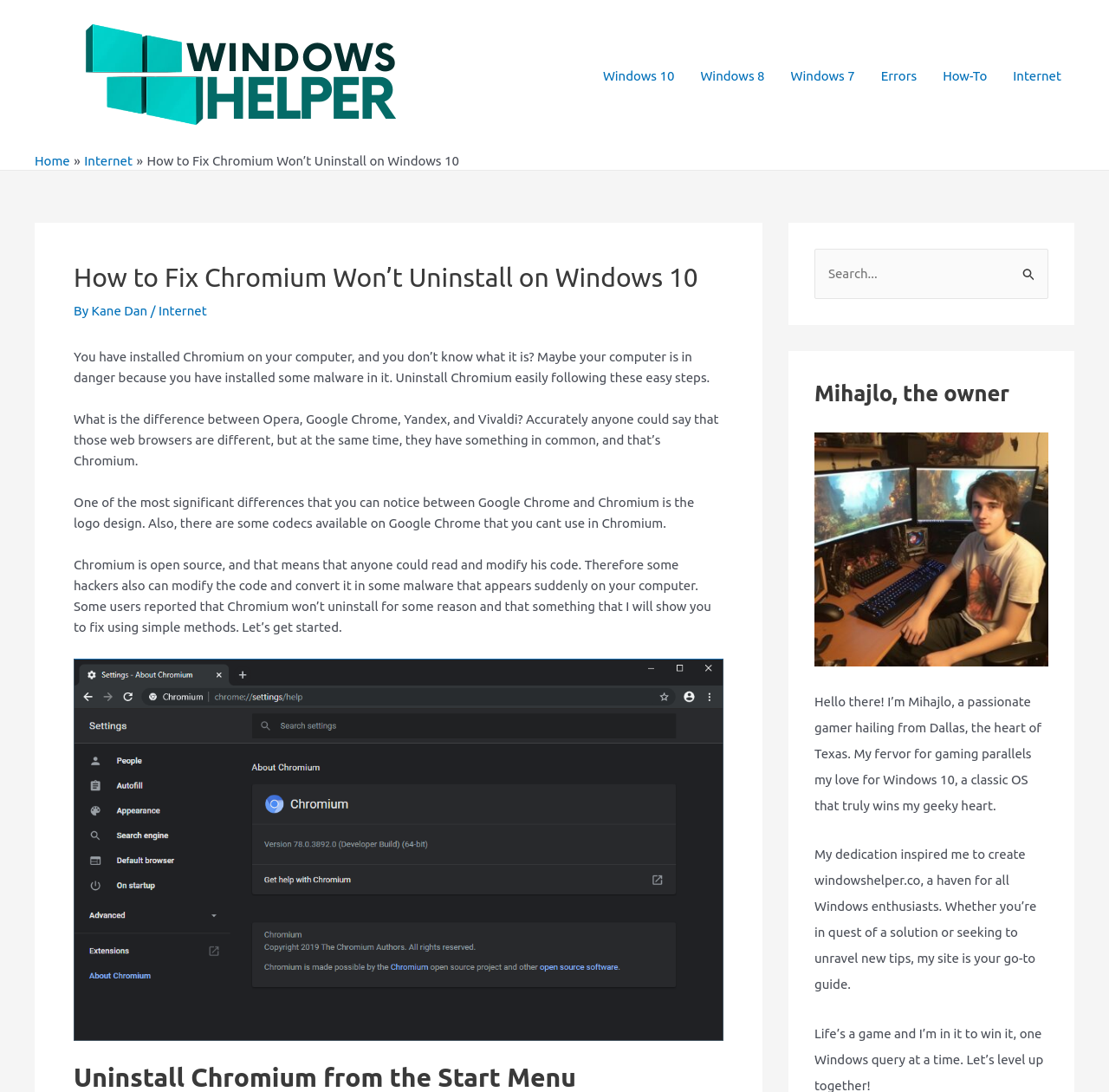Given the element description, predict the bounding box coordinates in the format (top-left x, top-left y, bottom-right x, bottom-right y). Make sure all values are between 0 and 1. Here is the element description: alt="WindowsHelper"

[0.031, 0.061, 0.422, 0.075]